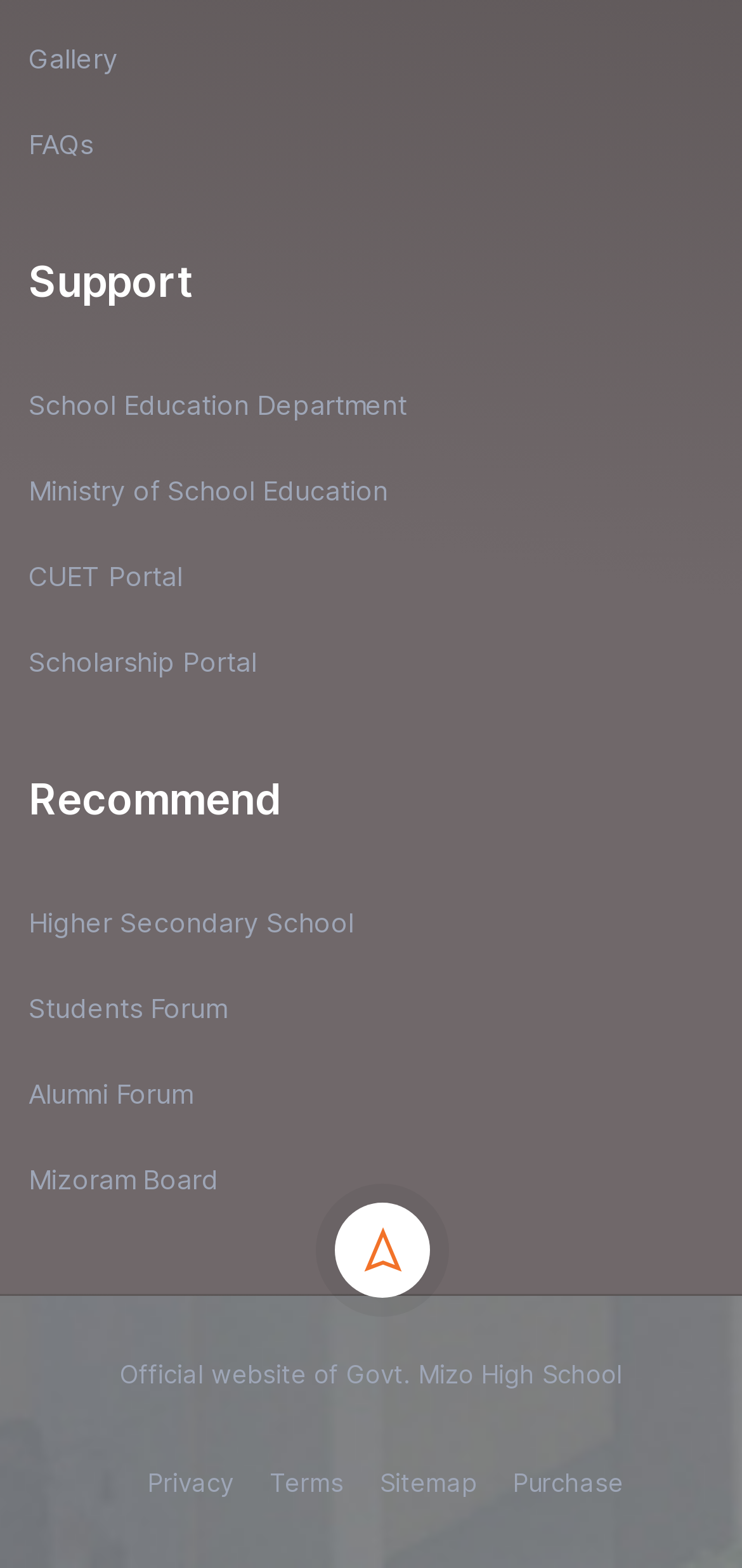Locate the bounding box coordinates of the element you need to click to accomplish the task described by this instruction: "Visit FAQs".

[0.038, 0.081, 0.126, 0.101]